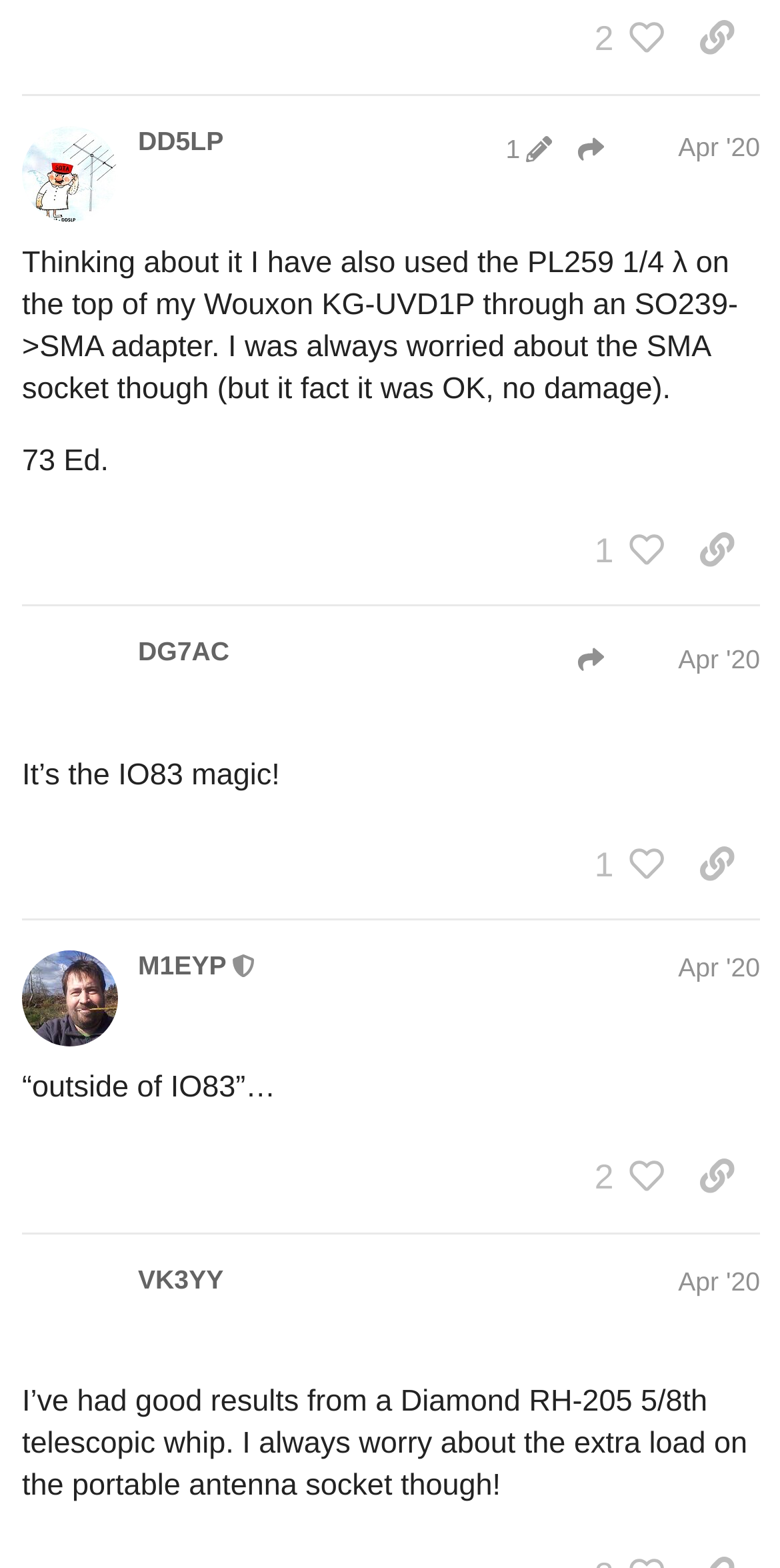Please identify the bounding box coordinates of the element's region that needs to be clicked to fulfill the following instruction: "Copy a link to this post to clipboard". The bounding box coordinates should consist of four float numbers between 0 and 1, i.e., [left, top, right, bottom].

[0.864, 0.0, 0.974, 0.049]